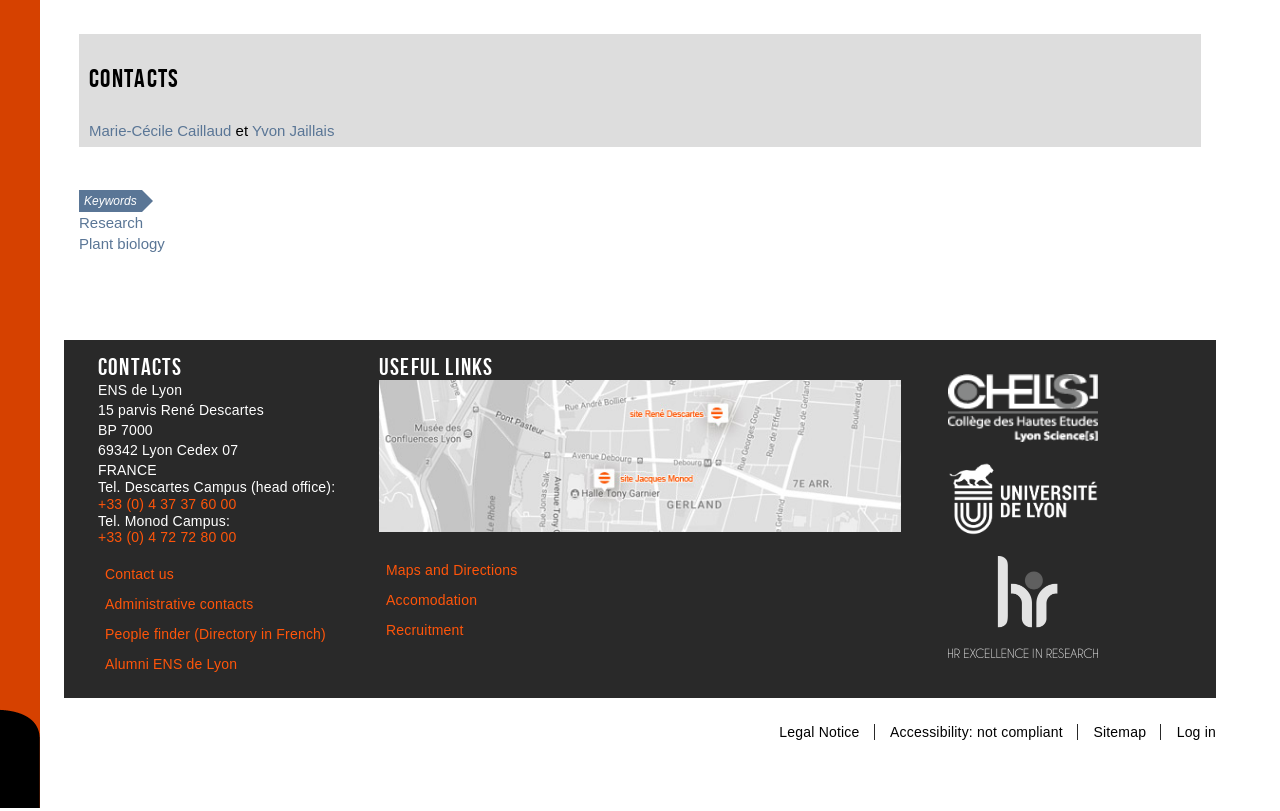What is the phone number of the Descartes Campus?
Refer to the image and respond with a one-word or short-phrase answer.

+33 (0) 4 37 37 60 00